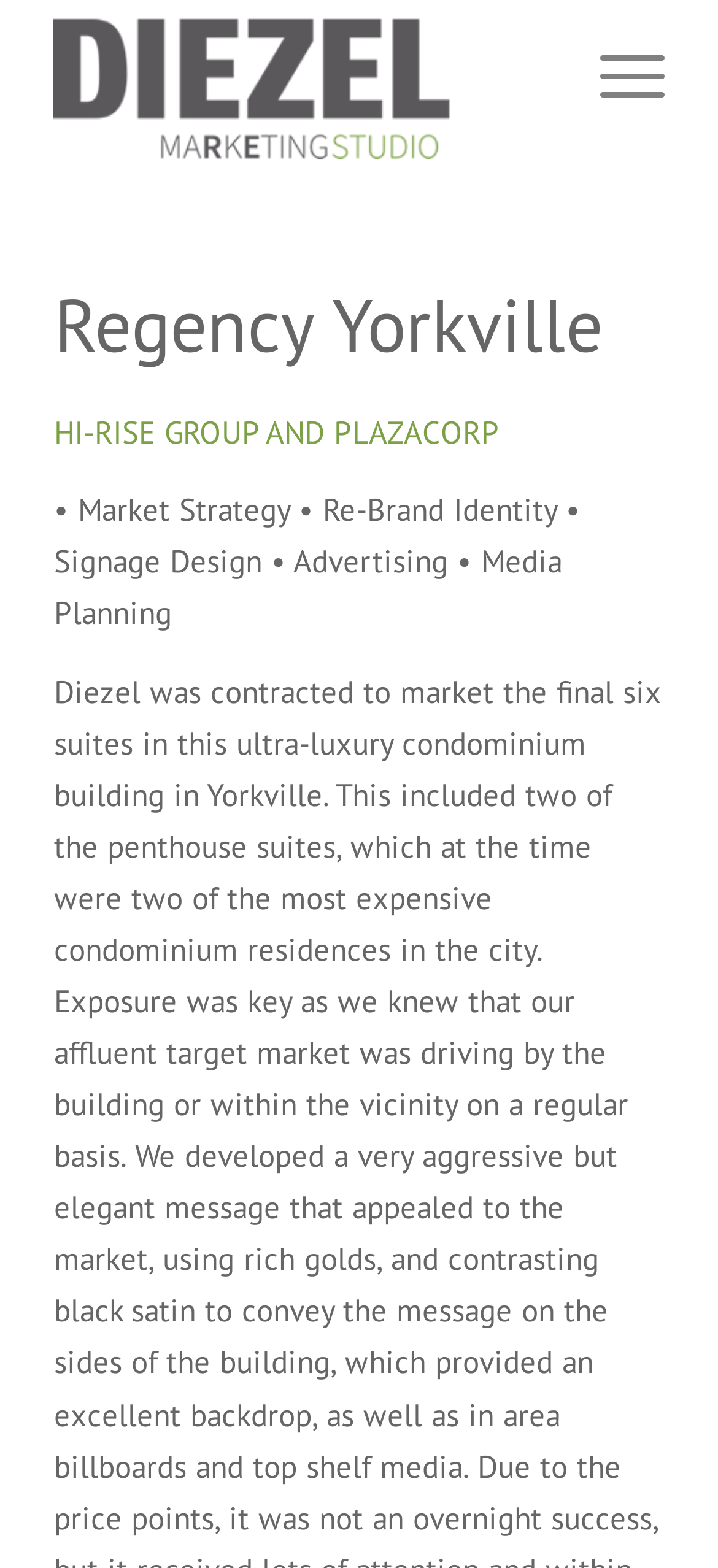Deliver a detailed narrative of the webpage's visual and textual elements.

The webpage is about Regency Yorkville, with a focus on DIEZEL. At the top left, there is a logo image with the text "DIEZEL" embedded in it. To the right of the logo, there is a link labeled "Menu". Below the logo, the main heading "Regency Yorkville" is prominently displayed. 

Underneath the heading, there is a paragraph of text that describes the collaboration between HI-RISE GROUP and PLAZACORP. This is followed by a list of services, including market strategy, re-brand identity, signage design, advertising, and media planning.